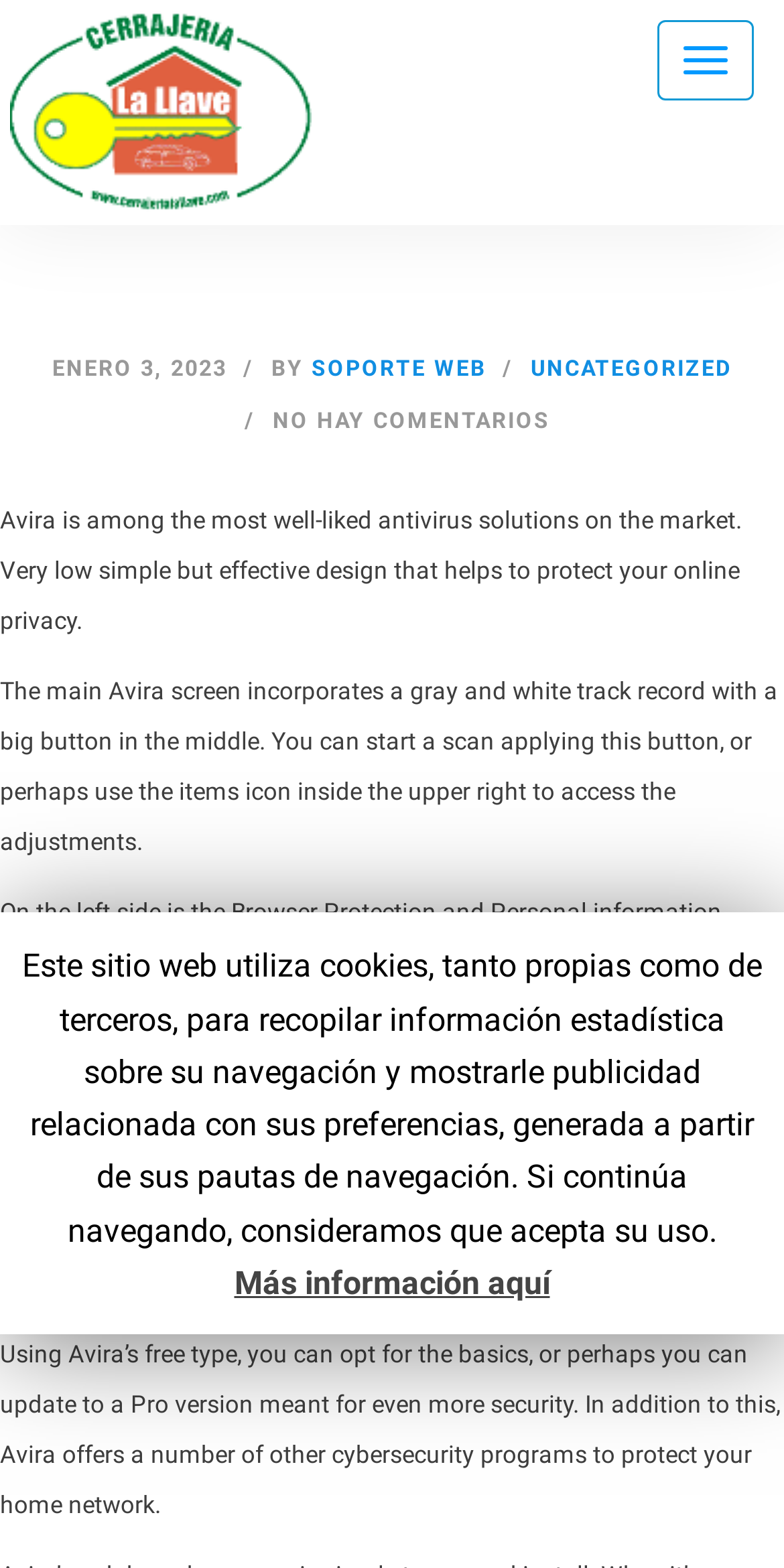Respond concisely with one word or phrase to the following query:
What is the name of the author of the article?

SOPORTE WEB